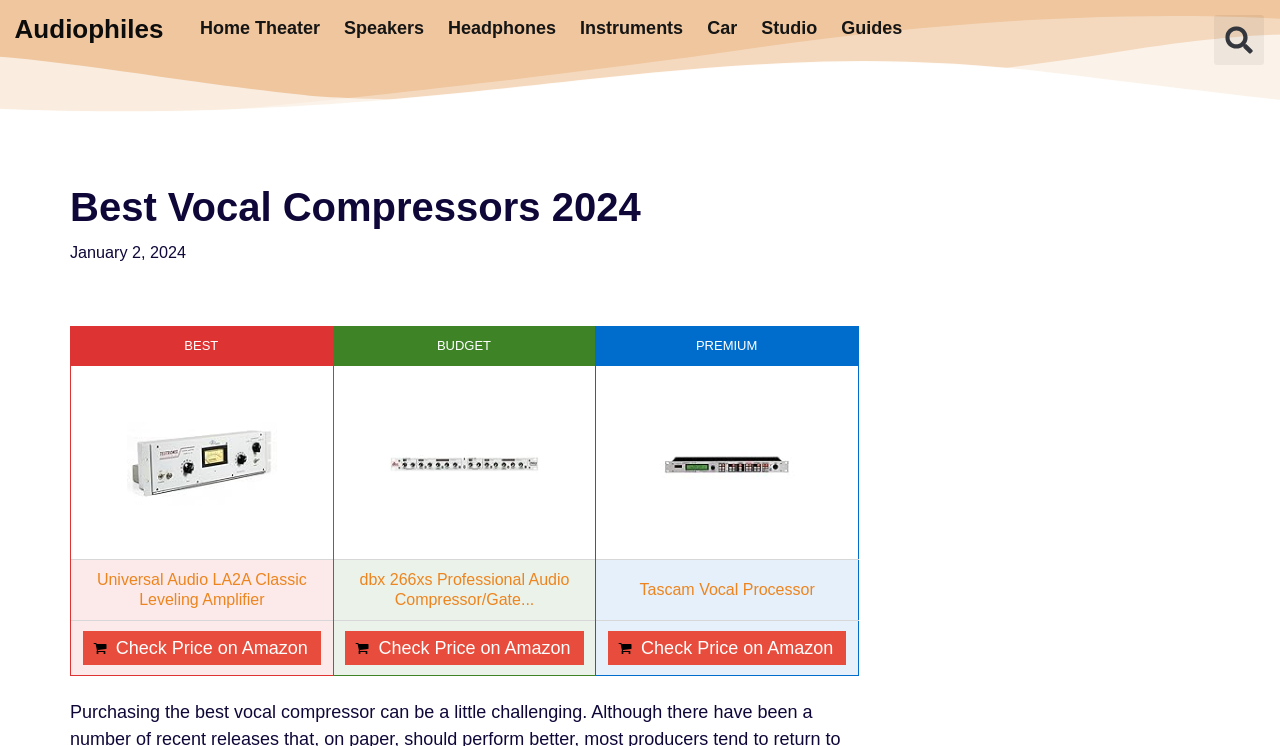Locate the coordinates of the bounding box for the clickable region that fulfills this instruction: "Go to Home Theater page".

[0.147, 0.02, 0.259, 0.055]